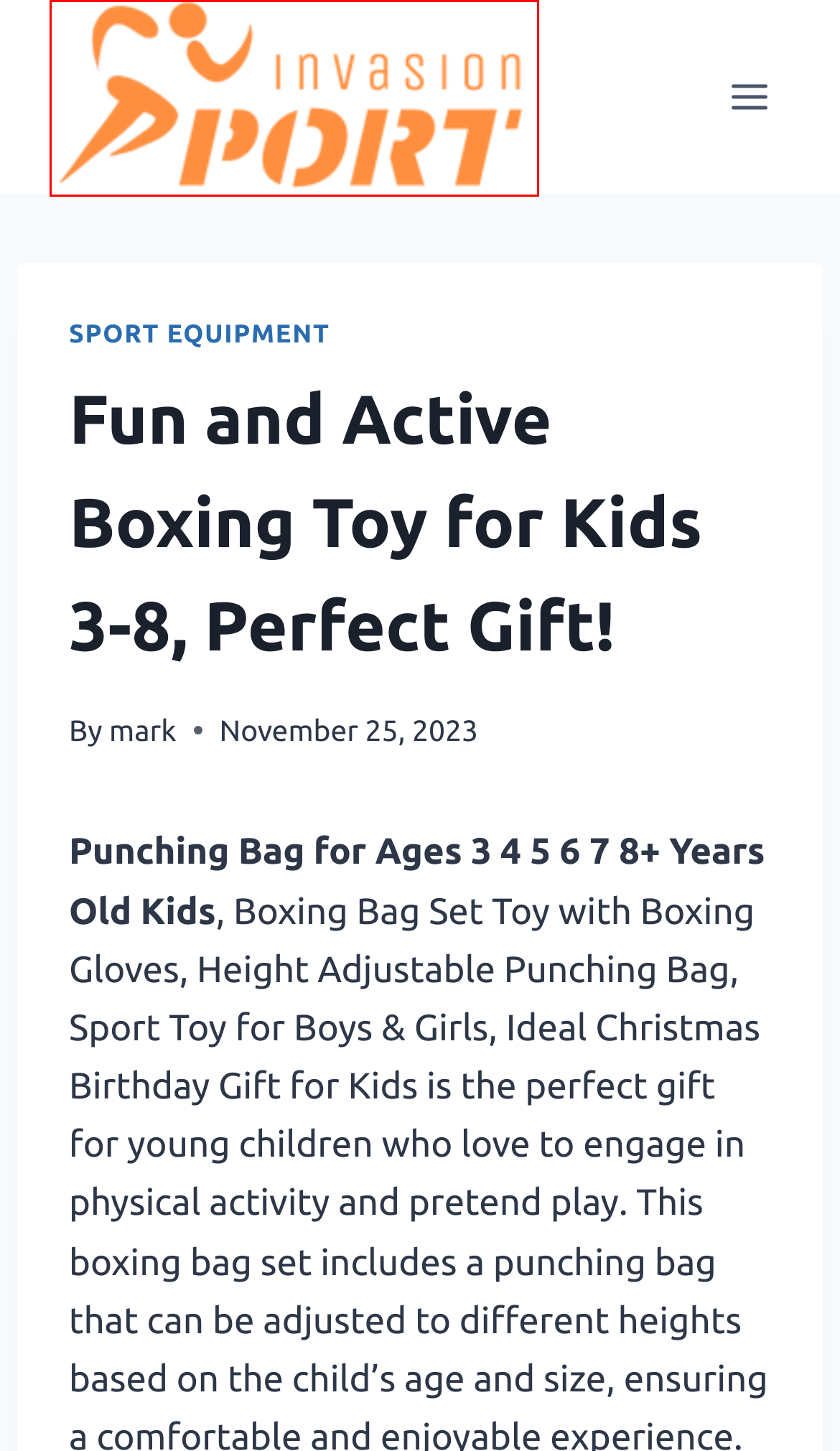You are provided a screenshot of a webpage featuring a red bounding box around a UI element. Choose the webpage description that most accurately represents the new webpage after clicking the element within the red bounding box. Here are the candidates:
A. Amazon.com
B. Sports Invasion
C. Kids - Sports Invasion
D. Fun - Sports Invasion
E. Kids' Ankle Compression Sleeves: Supportive & Stylish! - Sports Invasion
F. Sport Equipment - Sports Invasion
G. active - Sports Invasion
H. Limited Edition Ronaldo #7 Dragon Jersey - Sports Invasion

B